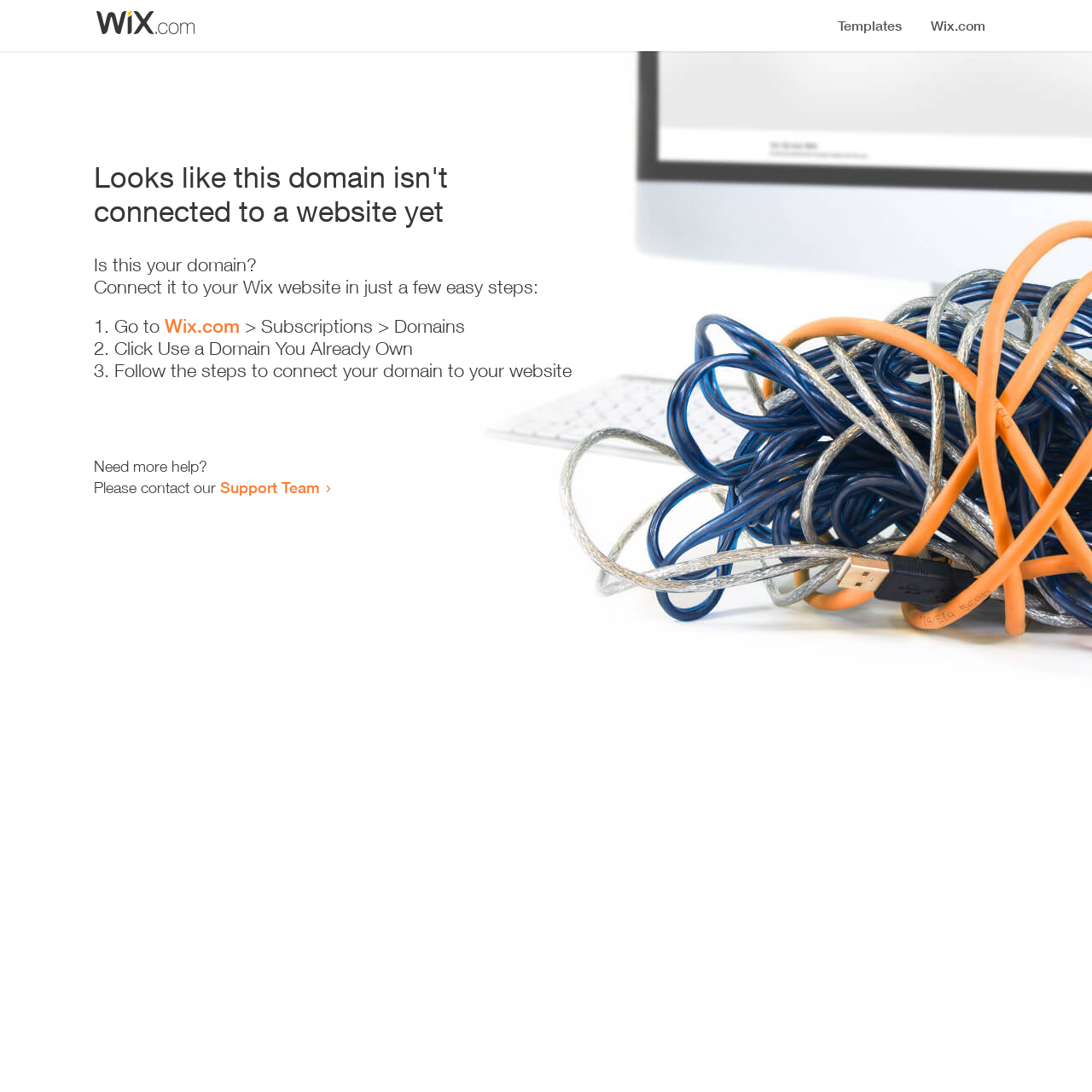Respond to the following query with just one word or a short phrase: 
How many steps are required to connect the domain to a website?

3